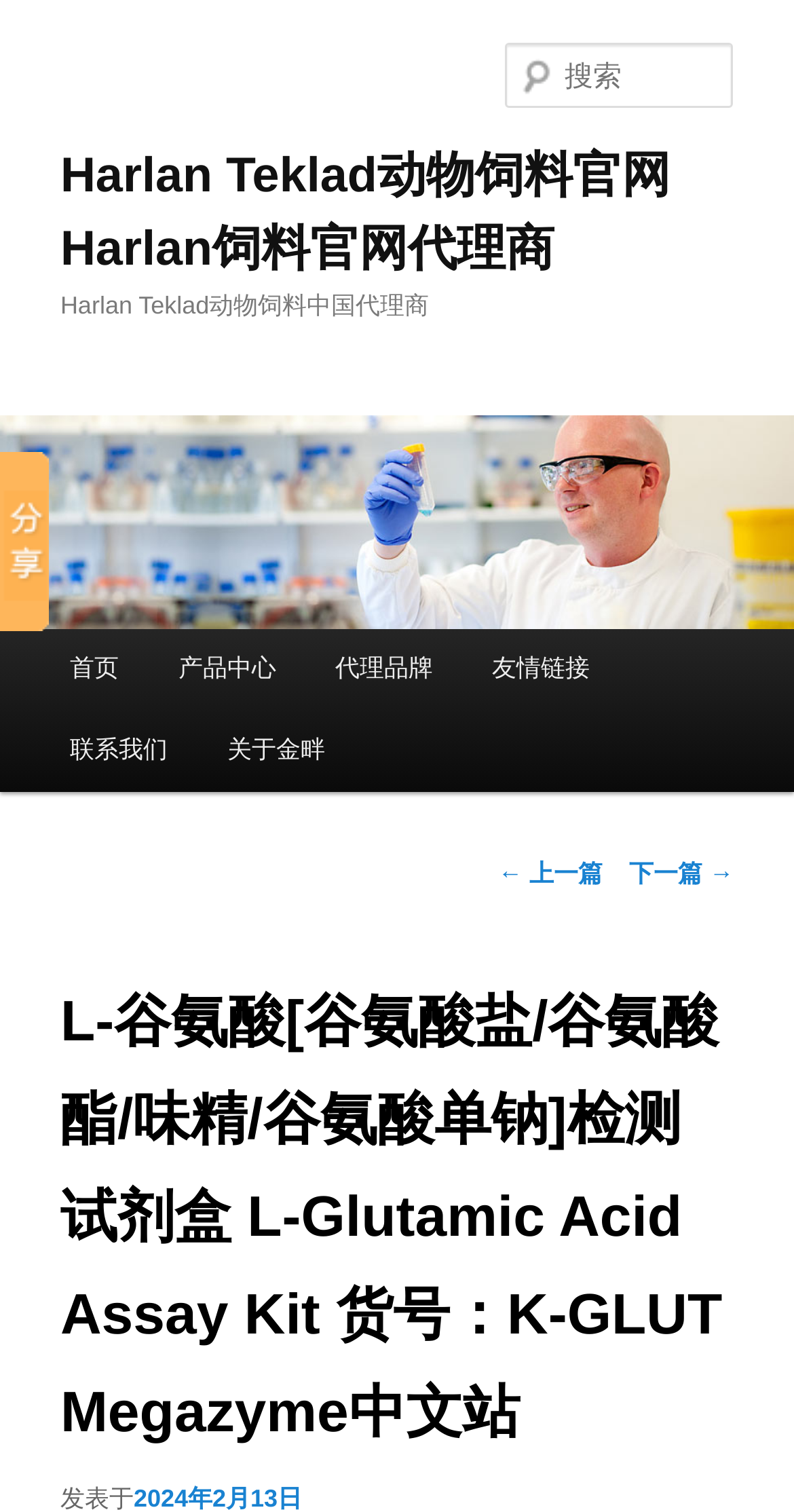Please locate the bounding box coordinates of the element that should be clicked to achieve the given instruction: "Go to product center".

[0.187, 0.416, 0.385, 0.47]